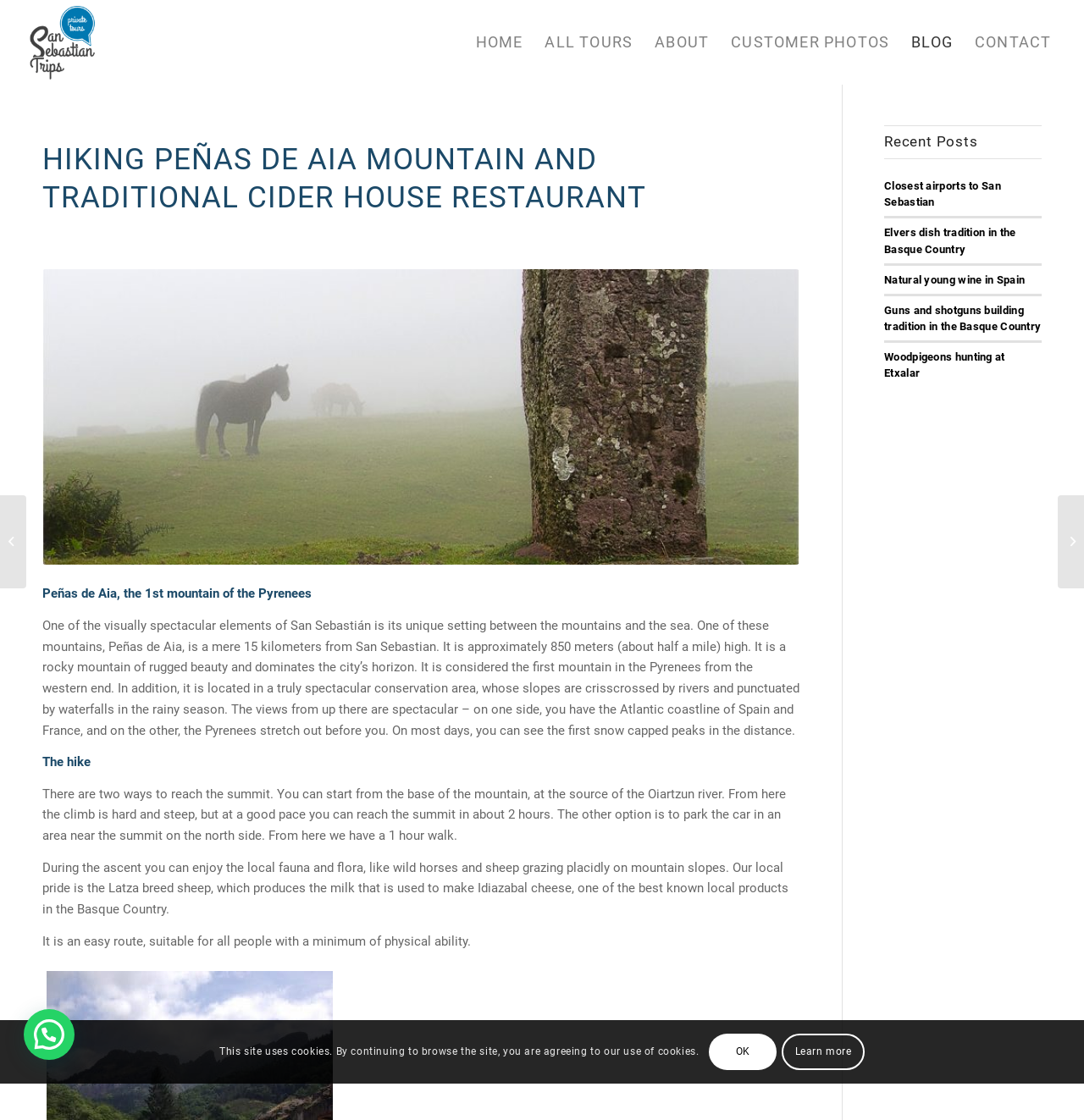Pinpoint the bounding box coordinates of the clickable element needed to complete the instruction: "Go to HOME". The coordinates should be provided as four float numbers between 0 and 1: [left, top, right, bottom].

[0.429, 0.0, 0.492, 0.076]